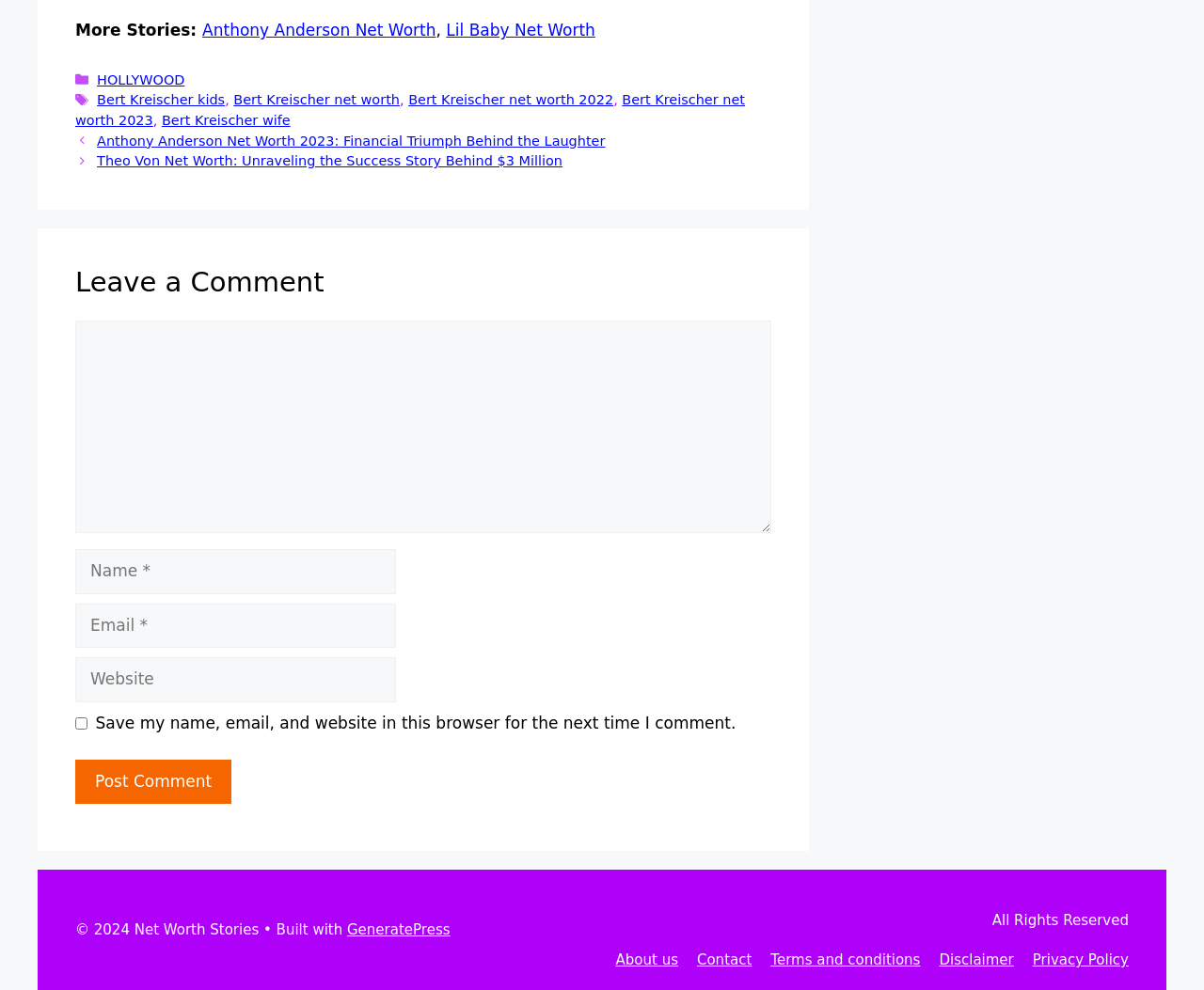Give a one-word or phrase response to the following question: What is the label of the first textbox?

Comment